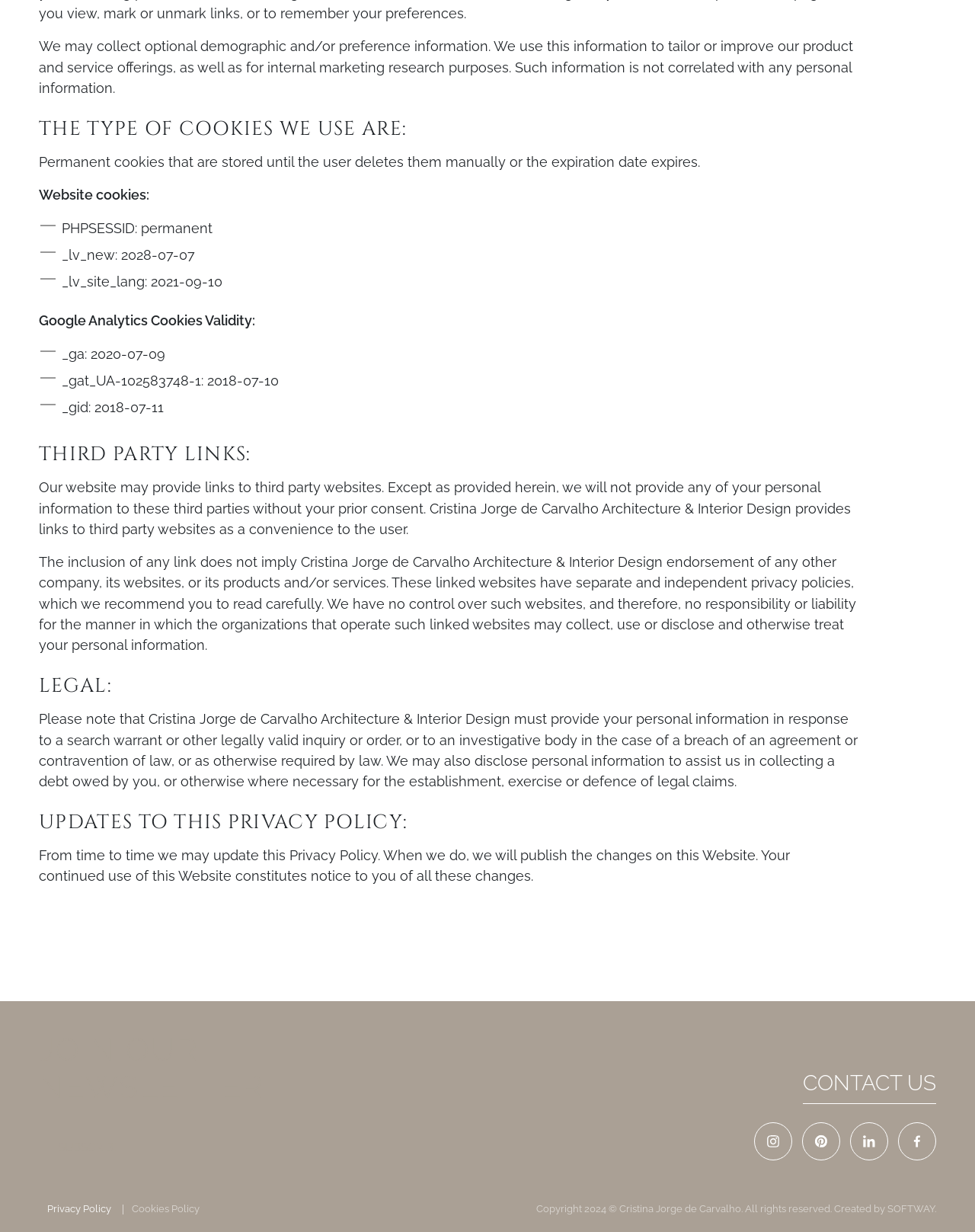Using the webpage screenshot, find the UI element described by title="instagram". Provide the bounding box coordinates in the format (top-left x, top-left y, bottom-right x, bottom-right y), ensuring all values are floating point numbers between 0 and 1.

[0.773, 0.911, 0.812, 0.942]